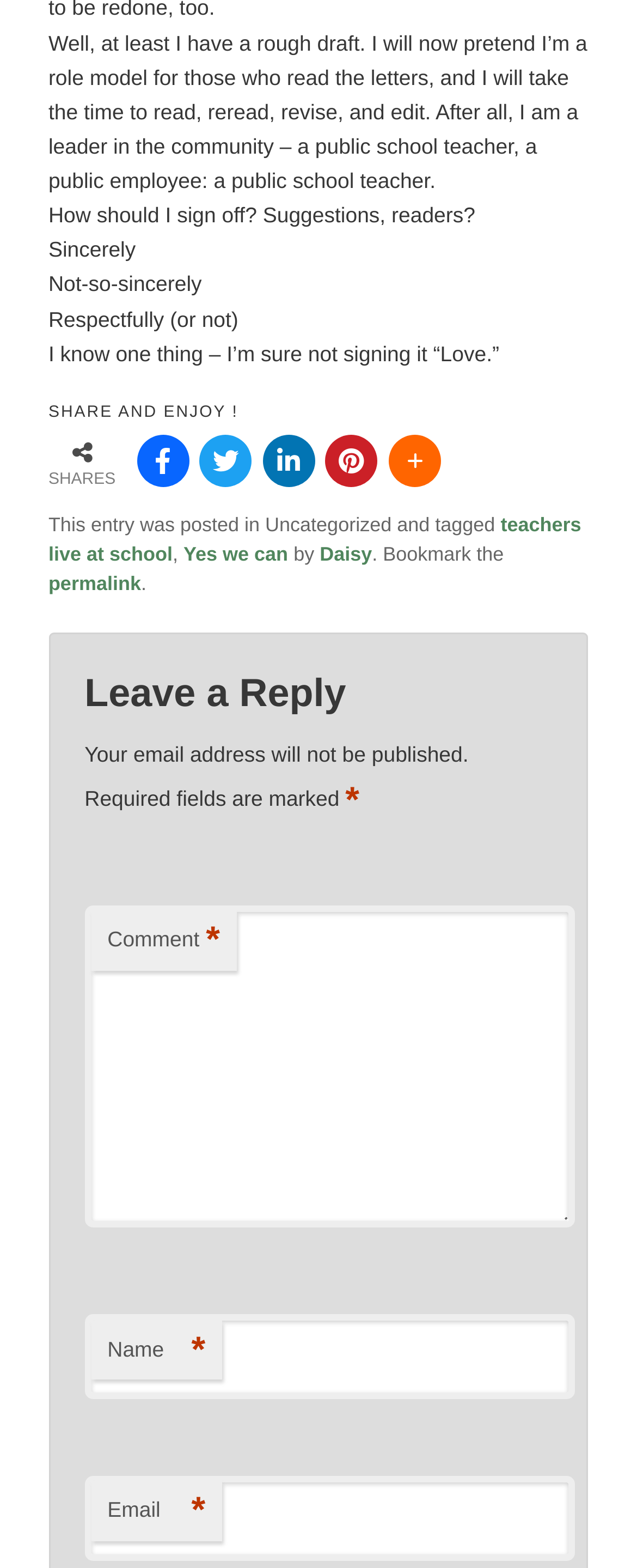Given the description: "title="More share links"", determine the bounding box coordinates of the UI element. The coordinates should be formatted as four float numbers between 0 and 1, [left, top, right, bottom].

[0.61, 0.277, 0.692, 0.31]